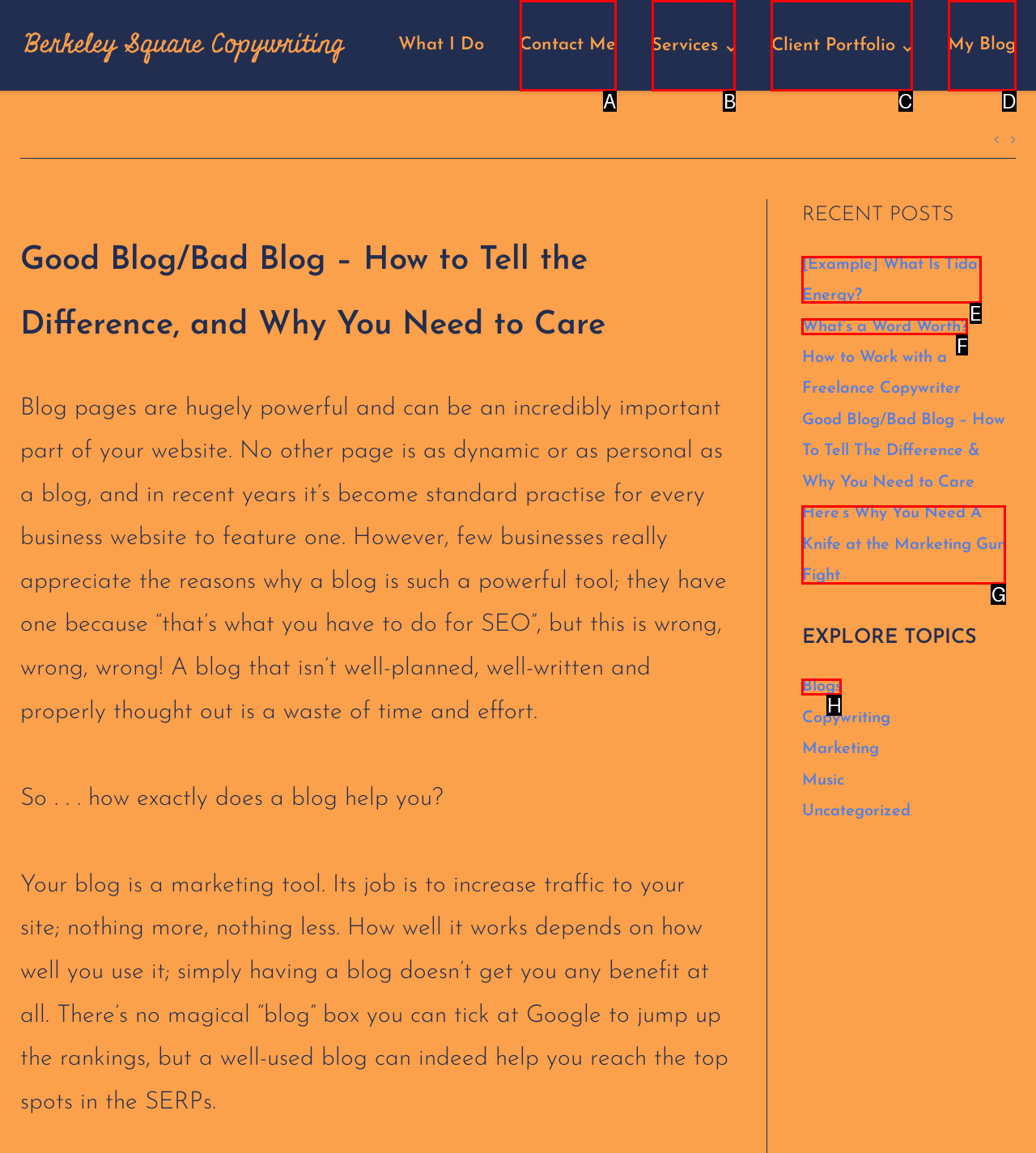For the task: Read the recent post about Tidal Energy, identify the HTML element to click.
Provide the letter corresponding to the right choice from the given options.

E